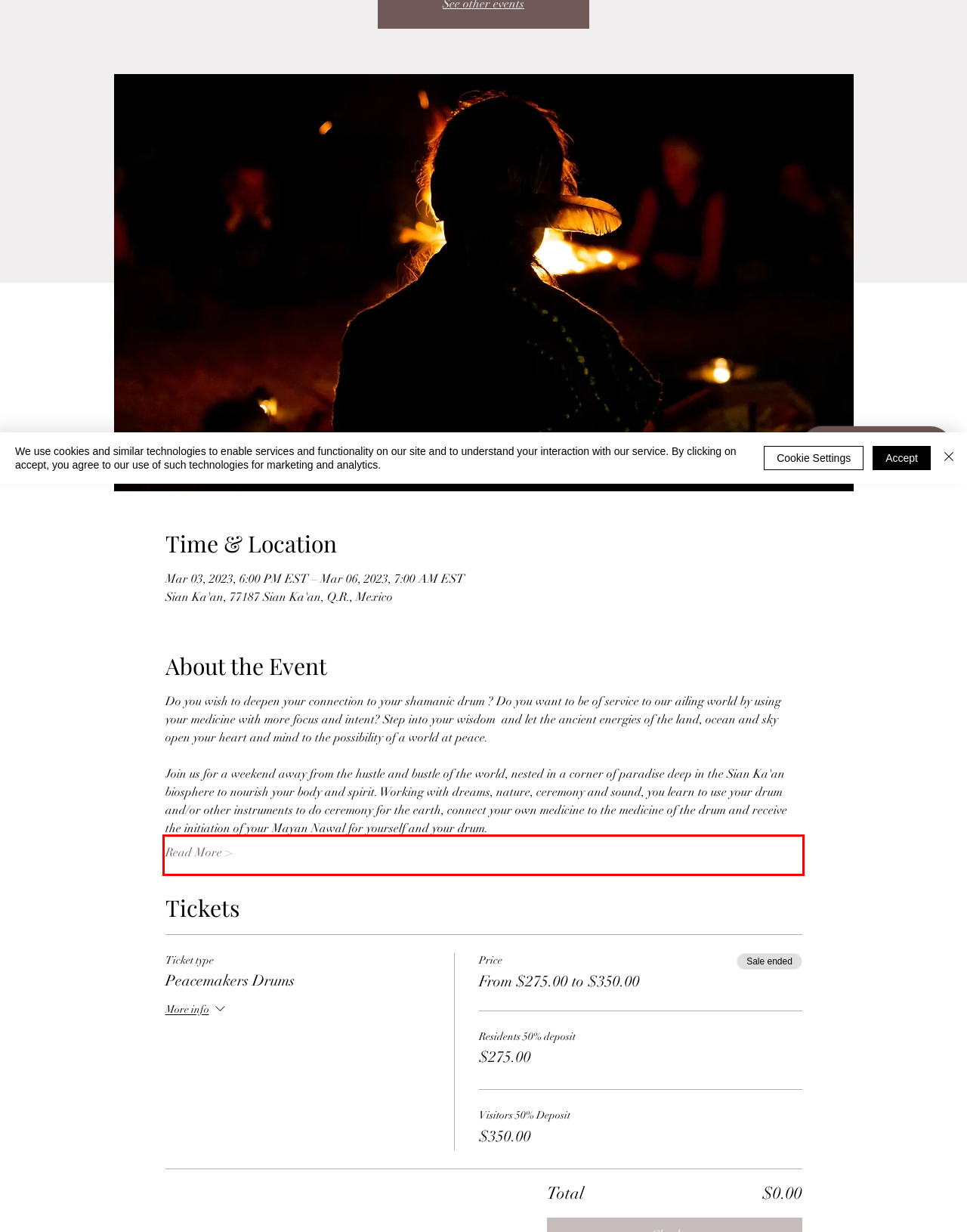Within the screenshot of the webpage, locate the red bounding box and use OCR to identify and provide the text content inside it.

Supported by the Mayan Guardians from the stars , be empowered to step into your warrior self with dignity and compassion.